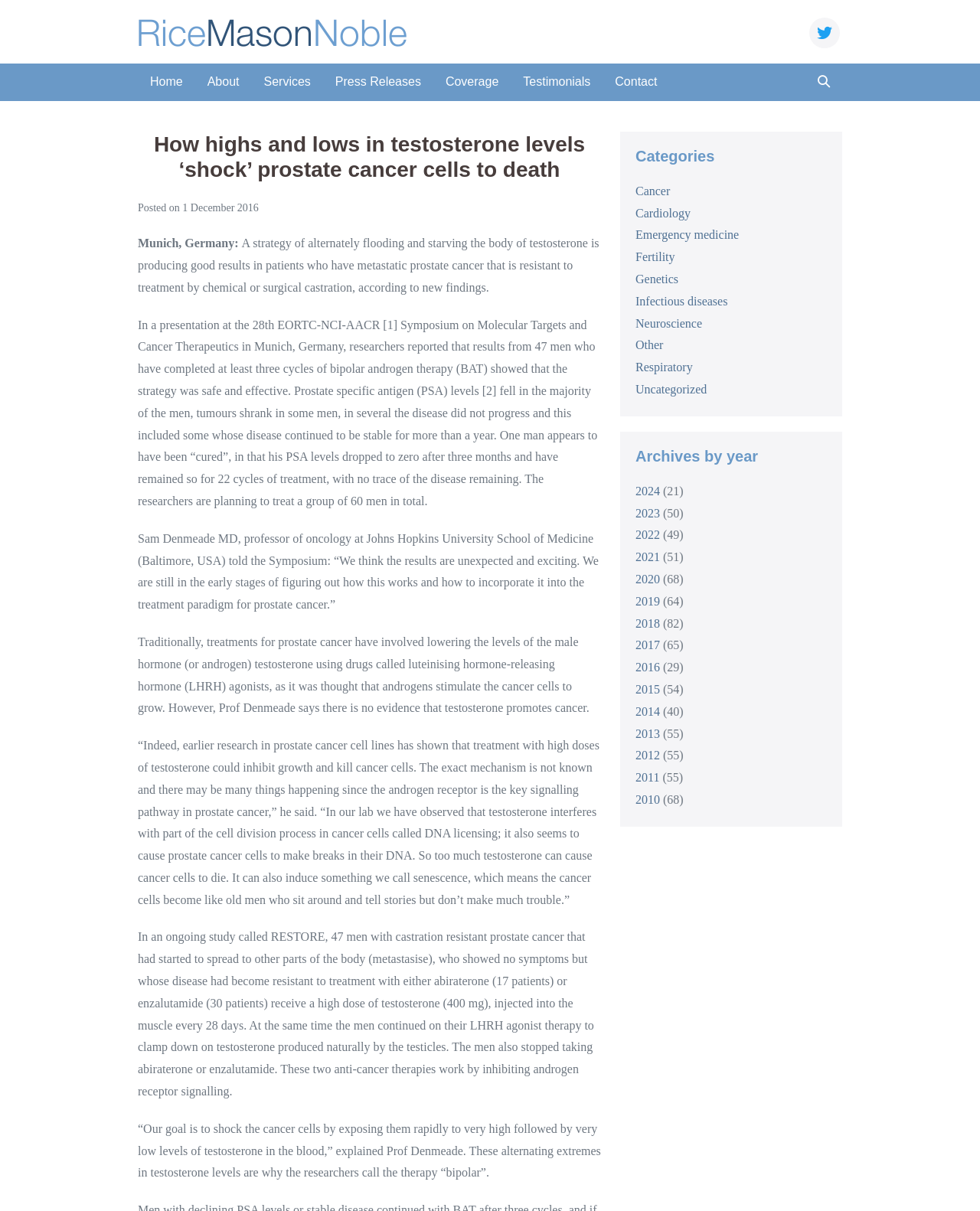Please identify the bounding box coordinates for the region that you need to click to follow this instruction: "Read the newsletter for October 2022".

None